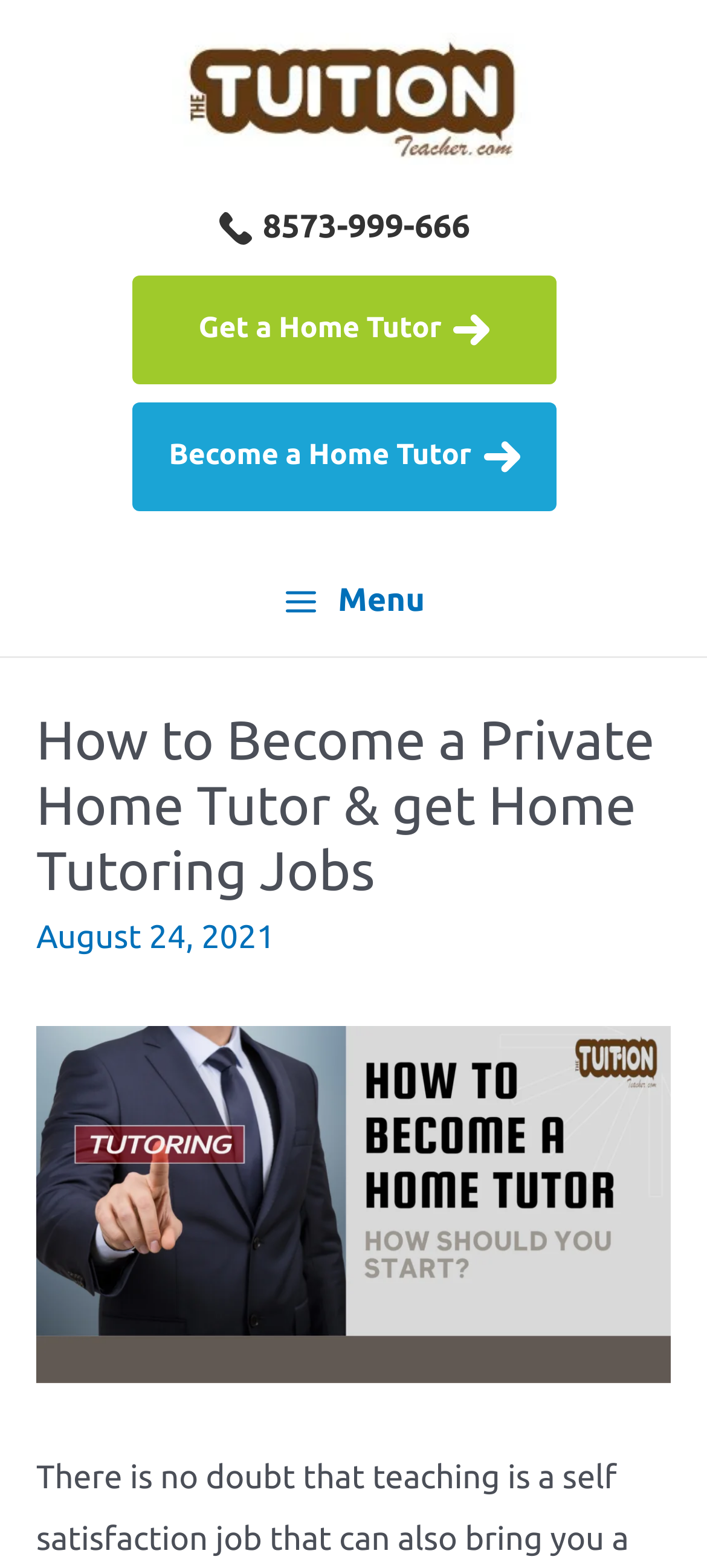Predict the bounding box coordinates for the UI element described as: "Get a Home Tutor". The coordinates should be four float numbers between 0 and 1, presented as [left, top, right, bottom].

[0.188, 0.176, 0.787, 0.245]